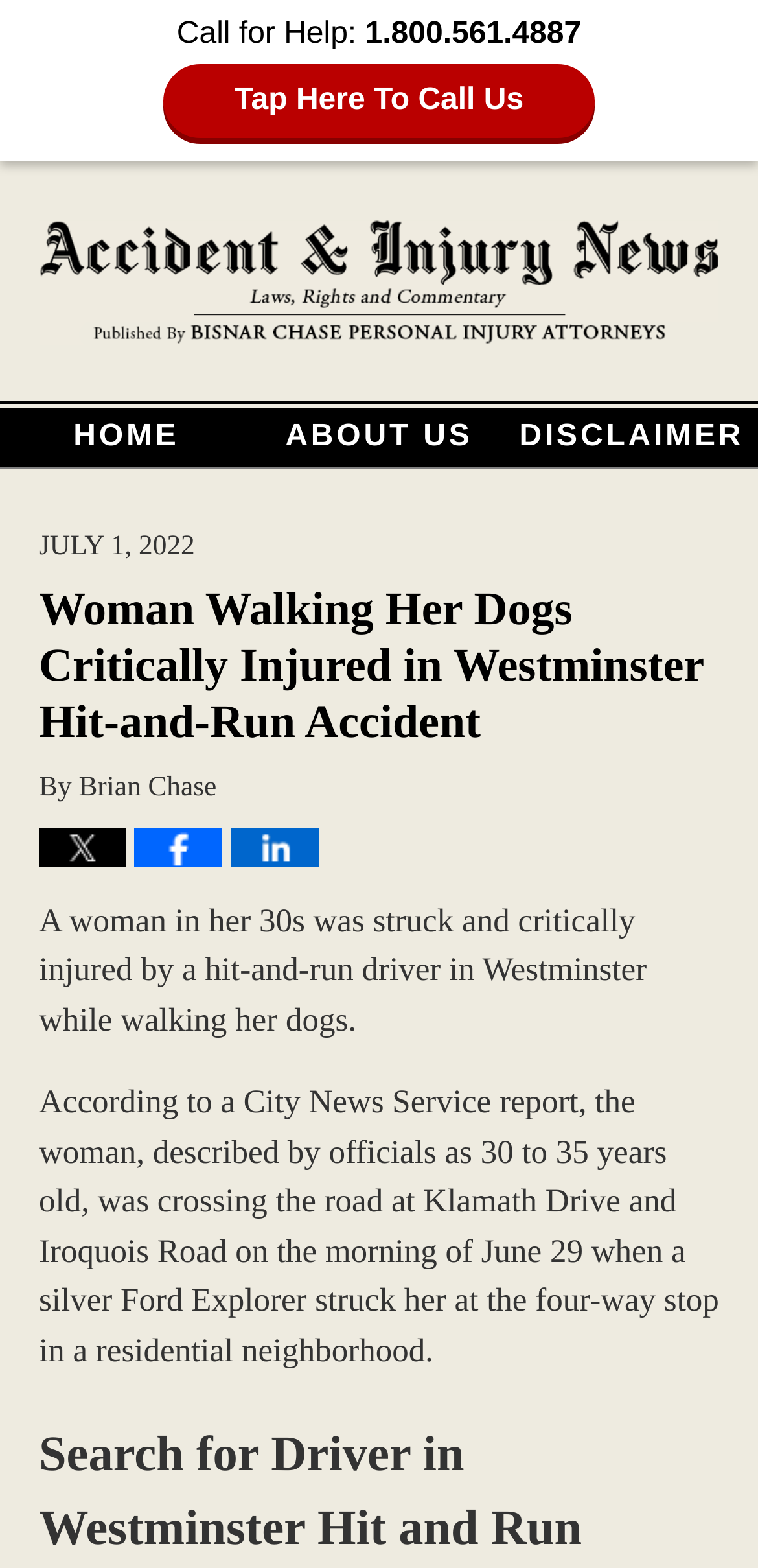Can you find and provide the main heading text of this webpage?

Woman Walking Her Dogs Critically Injured in Westminster Hit-and-Run Accident